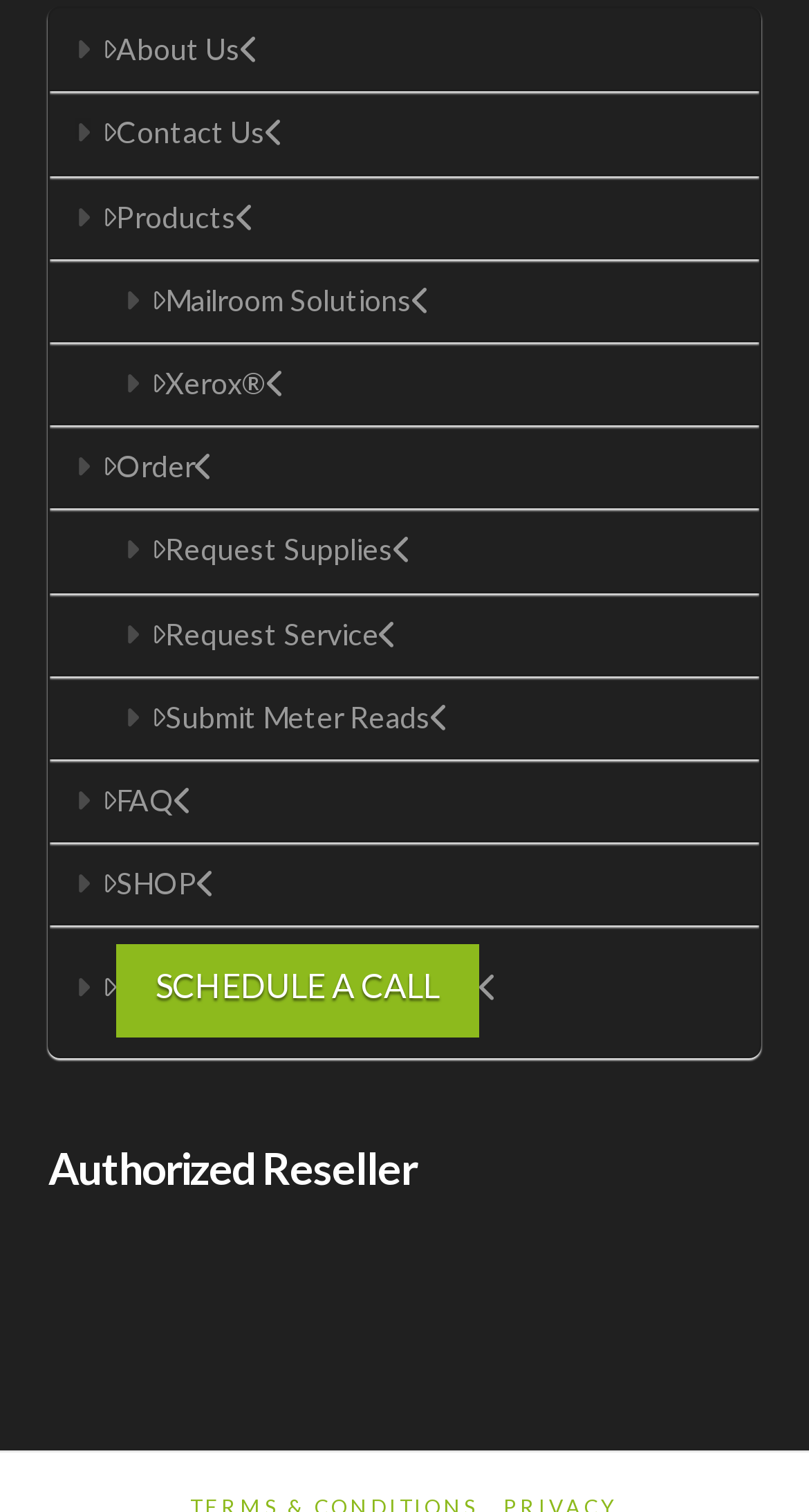Provide the bounding box coordinates for the area that should be clicked to complete the instruction: "Visit SHOP".

[0.063, 0.557, 0.937, 0.612]